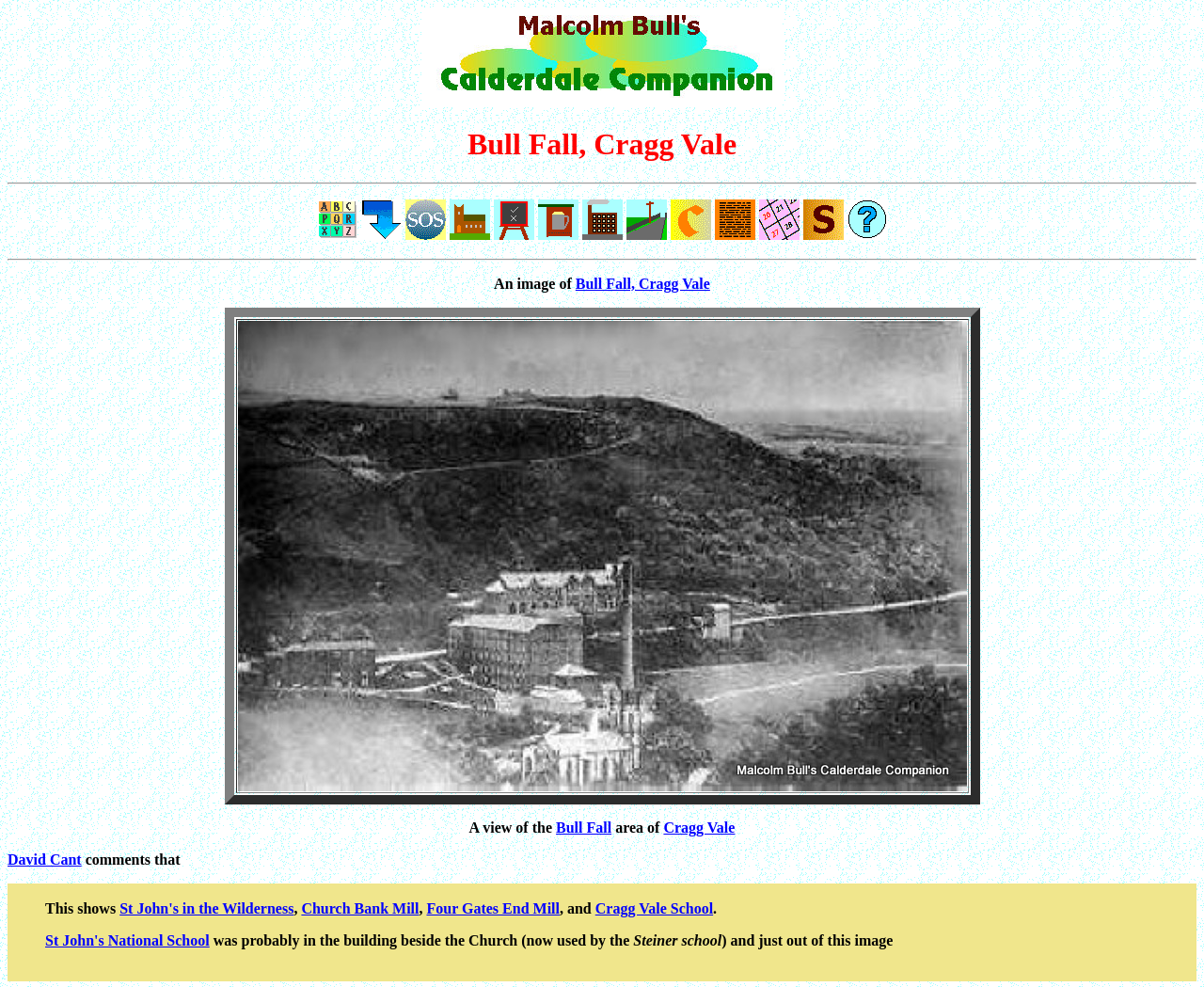Respond to the question below with a single word or phrase: What is the location of the photograph?

Cragg Vale